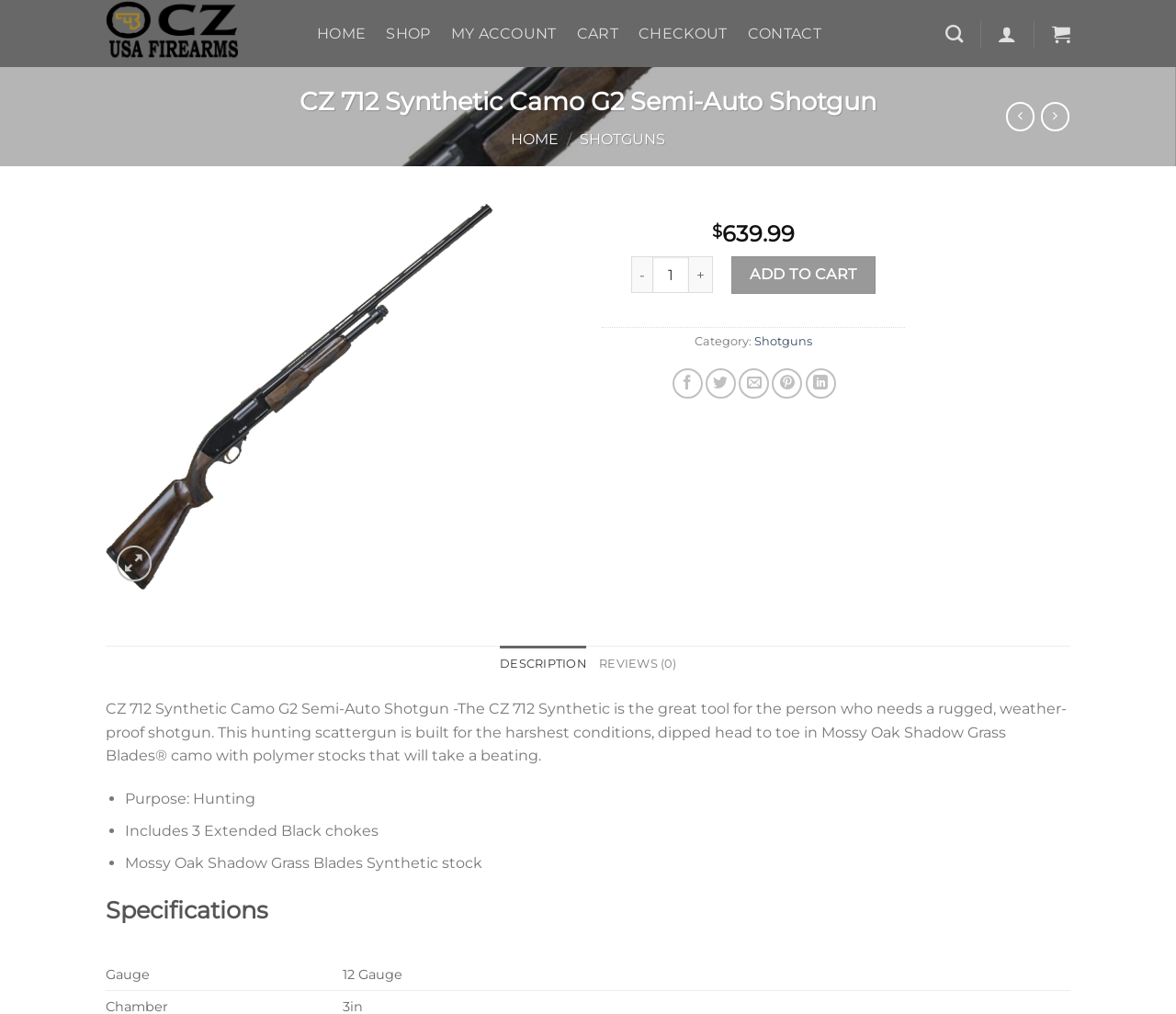Specify the bounding box coordinates of the area to click in order to execute this command: 'View the 'Support' category'. The coordinates should consist of four float numbers ranging from 0 to 1, and should be formatted as [left, top, right, bottom].

None